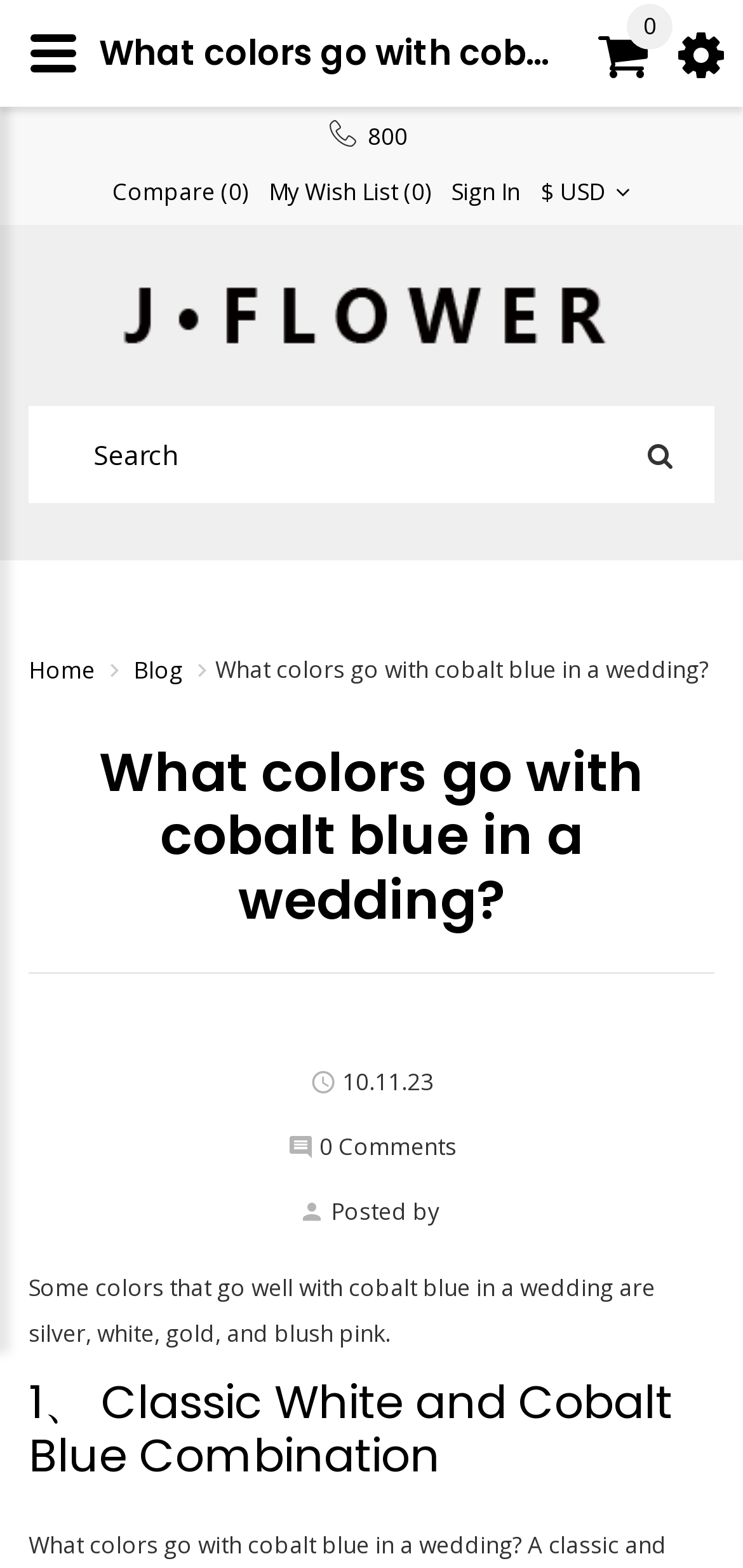Find the bounding box coordinates for the element described here: "My Wish List (0)".

[0.362, 0.114, 0.579, 0.131]